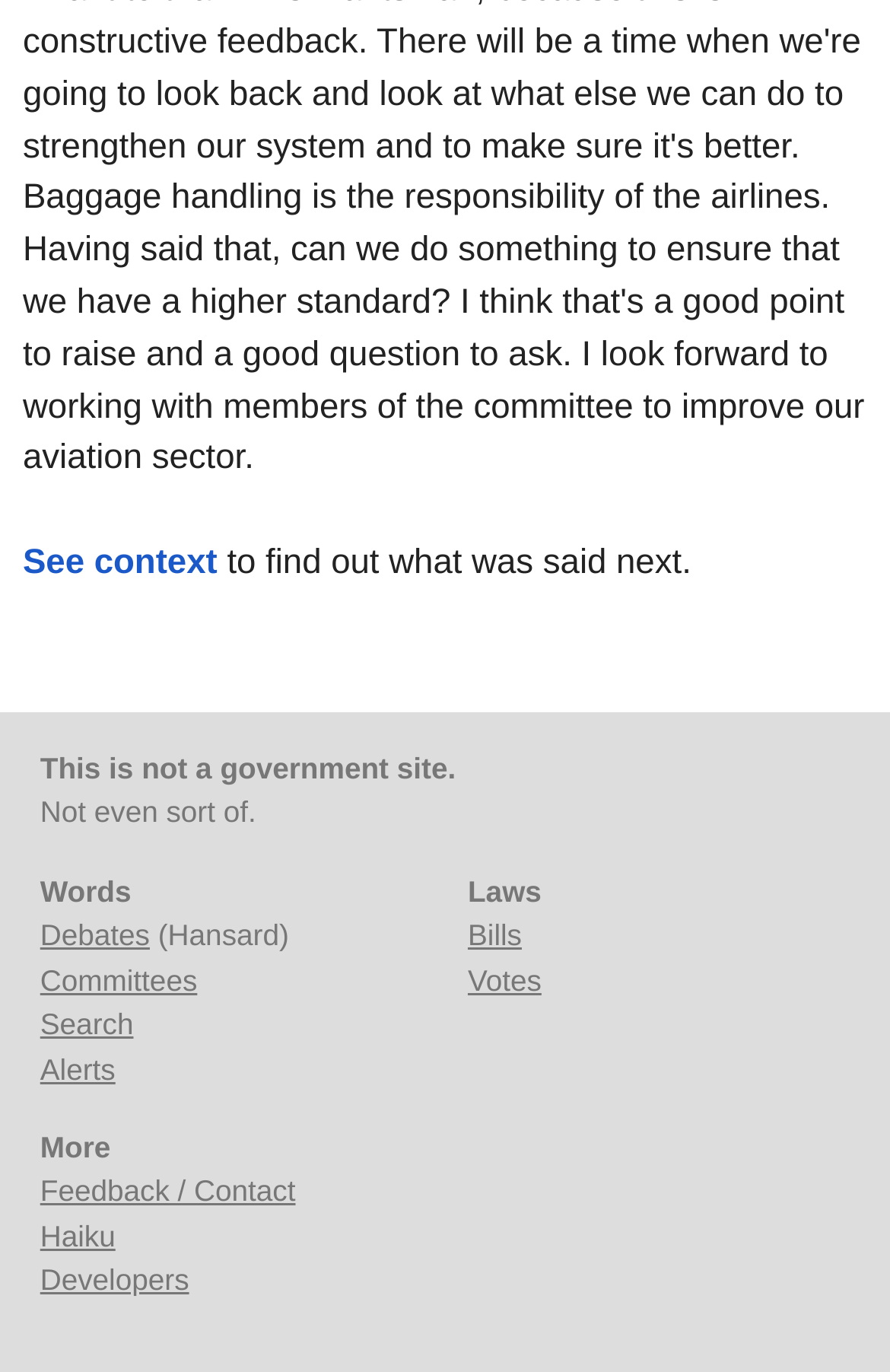What is the first link on the webpage?
Please provide a detailed and thorough answer to the question.

The first link on the webpage is 'See context' which is located at the top left corner of the page with a bounding box of [0.026, 0.396, 0.244, 0.424].